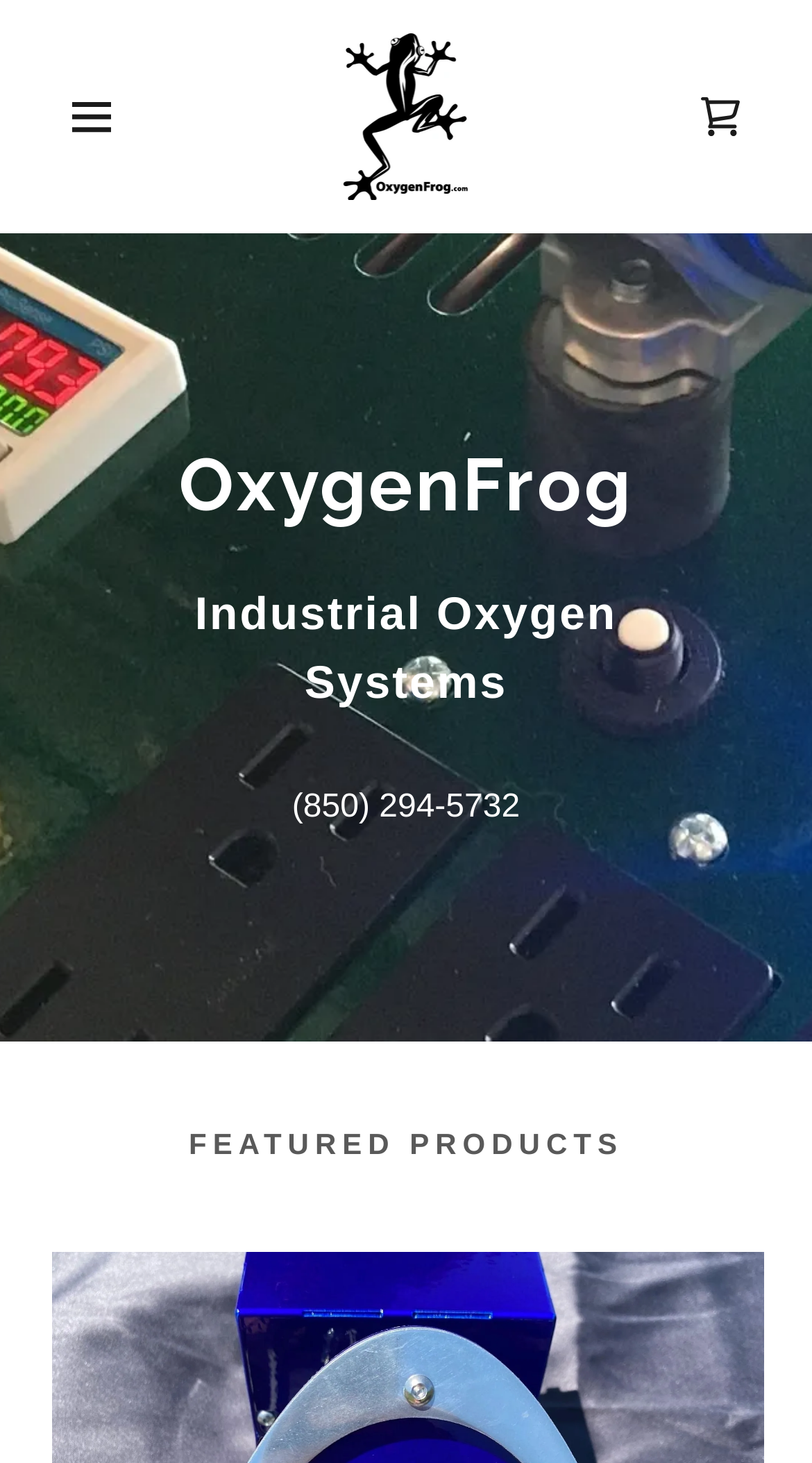Give a short answer to this question using one word or a phrase:
What is the name of the company?

OxygenFrog